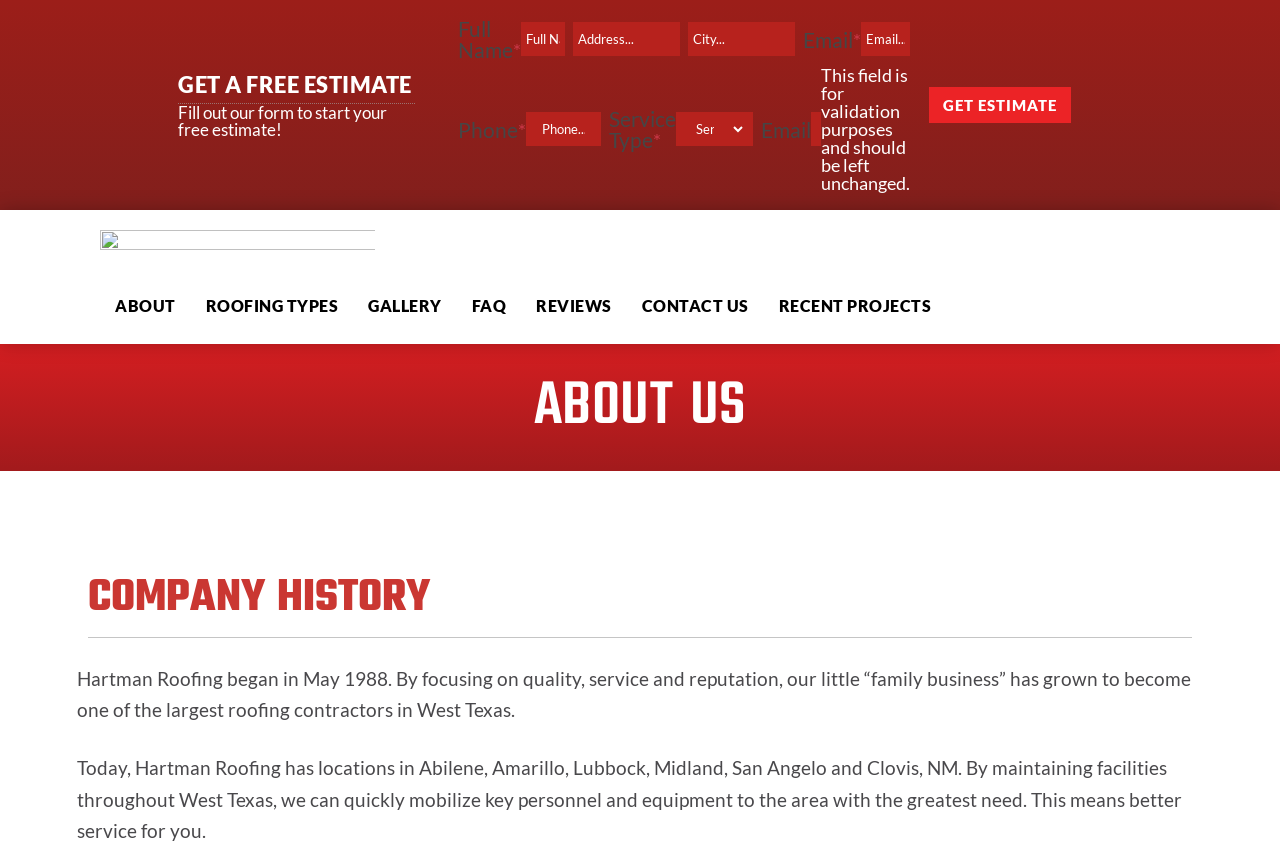Identify the bounding box coordinates of the clickable region required to complete the instruction: "Visit the Abilene, TX page". The coordinates should be given as four float numbers within the range of 0 and 1, i.e., [left, top, right, bottom].

[0.063, 0.41, 0.239, 0.444]